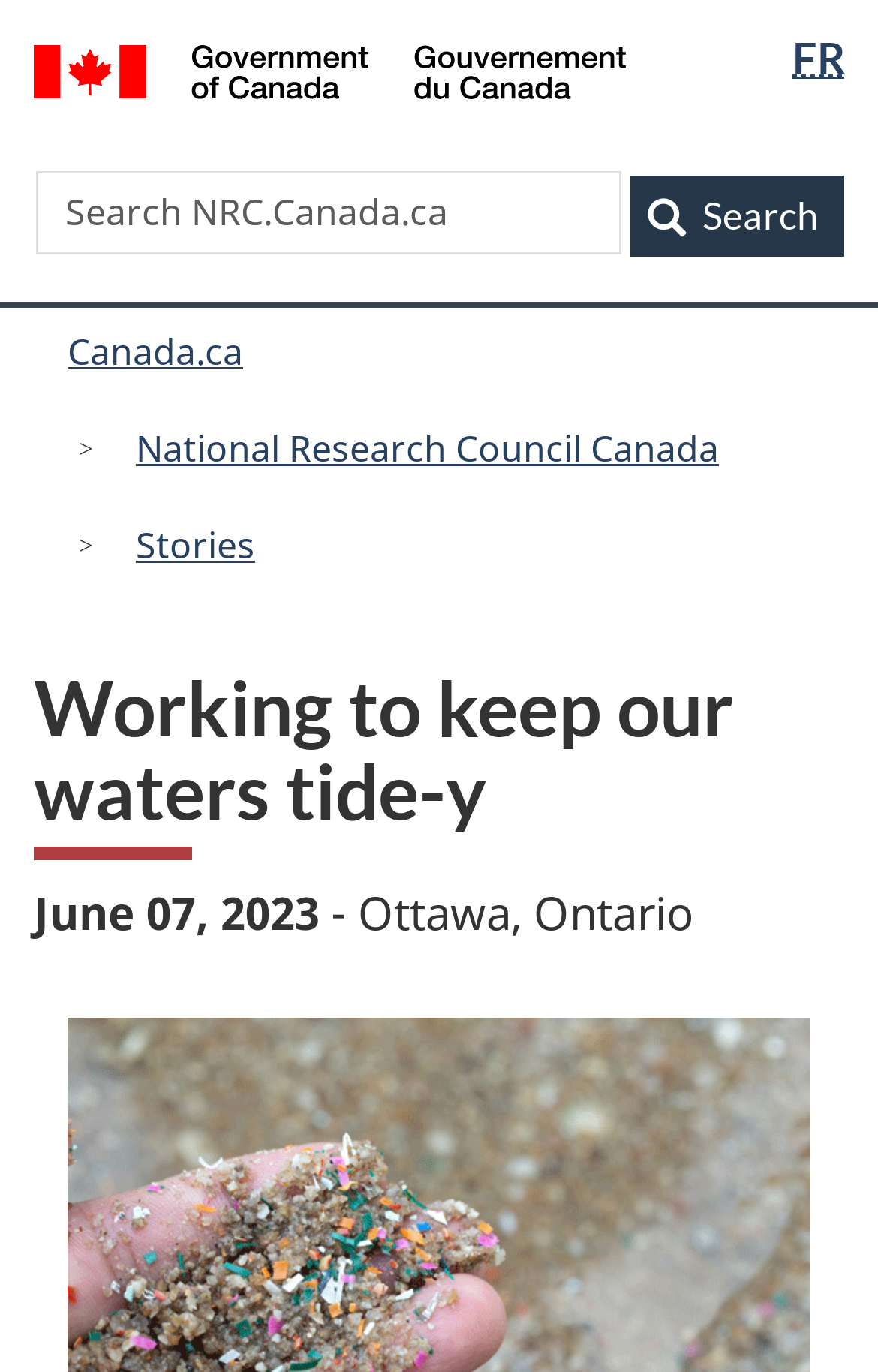Provide the bounding box coordinates of the UI element that matches the description: "parent_node: Search name="keys" placeholder="Search NRC.Canada.ca"".

[0.295, 0.125, 0.962, 0.186]